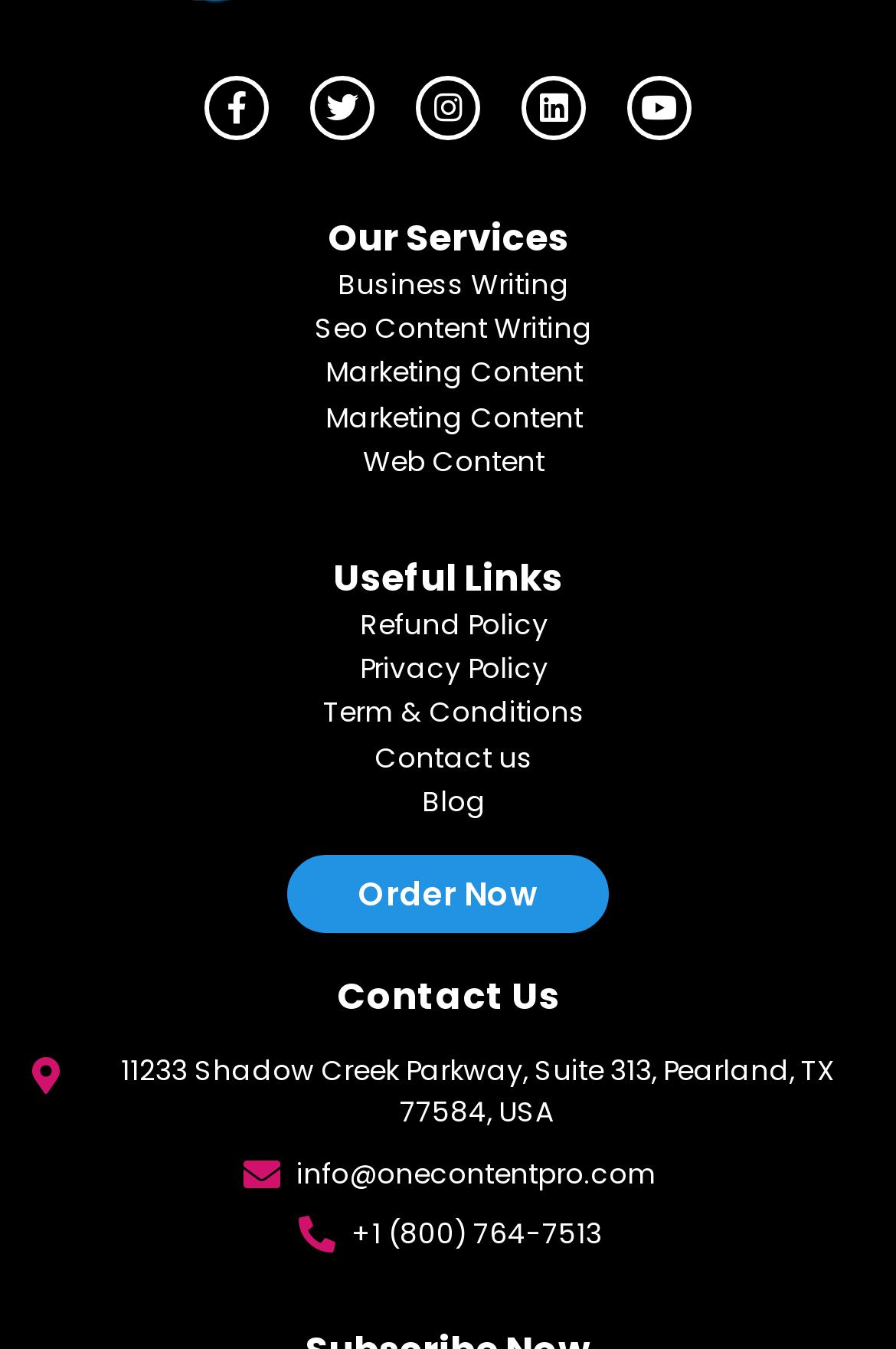Locate the bounding box coordinates of the area you need to click to fulfill this instruction: 'Check refund policy'. The coordinates must be in the form of four float numbers ranging from 0 to 1: [left, top, right, bottom].

[0.347, 0.451, 0.653, 0.475]